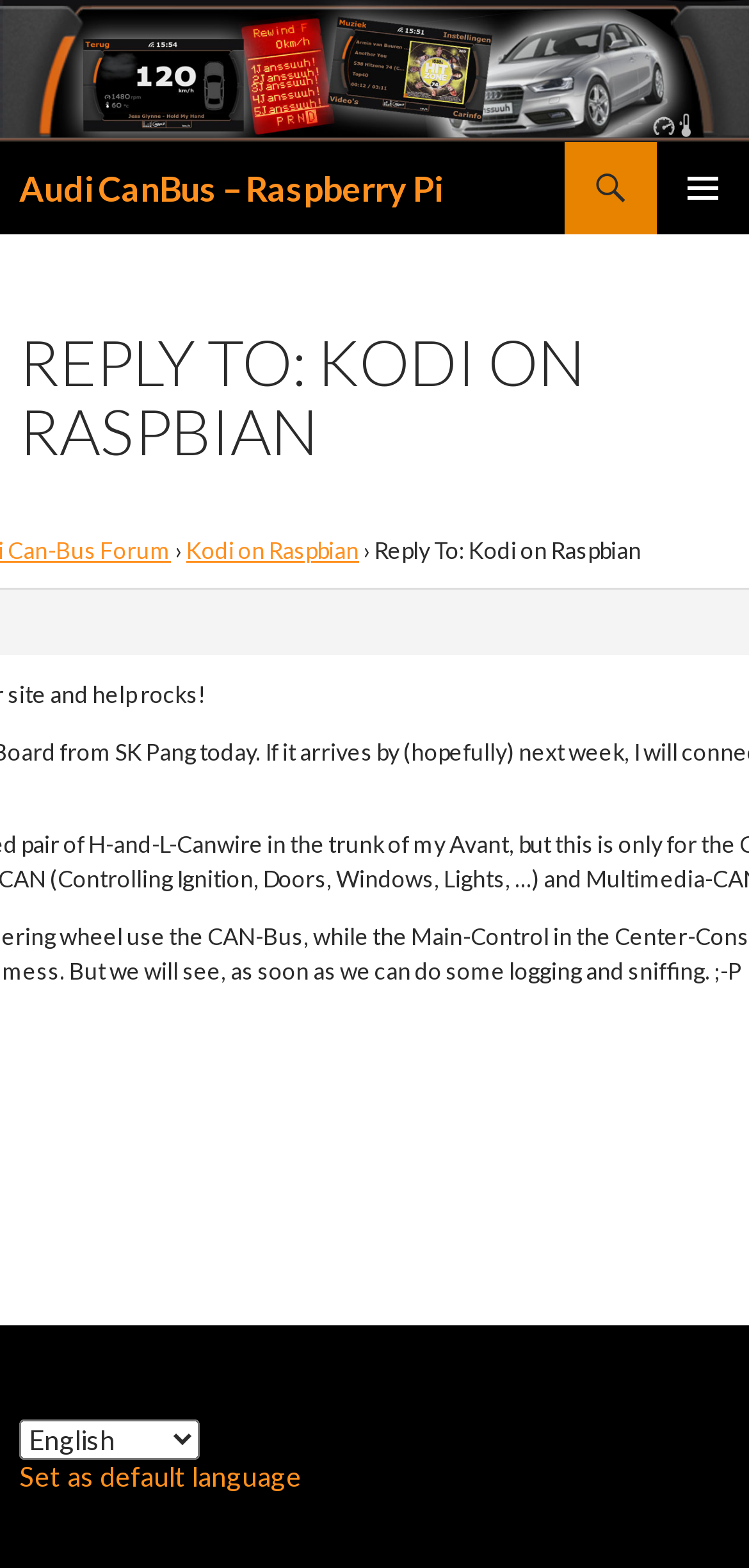Provide the bounding box for the UI element matching this description: "Kodi on Raspbian".

[0.249, 0.342, 0.479, 0.36]